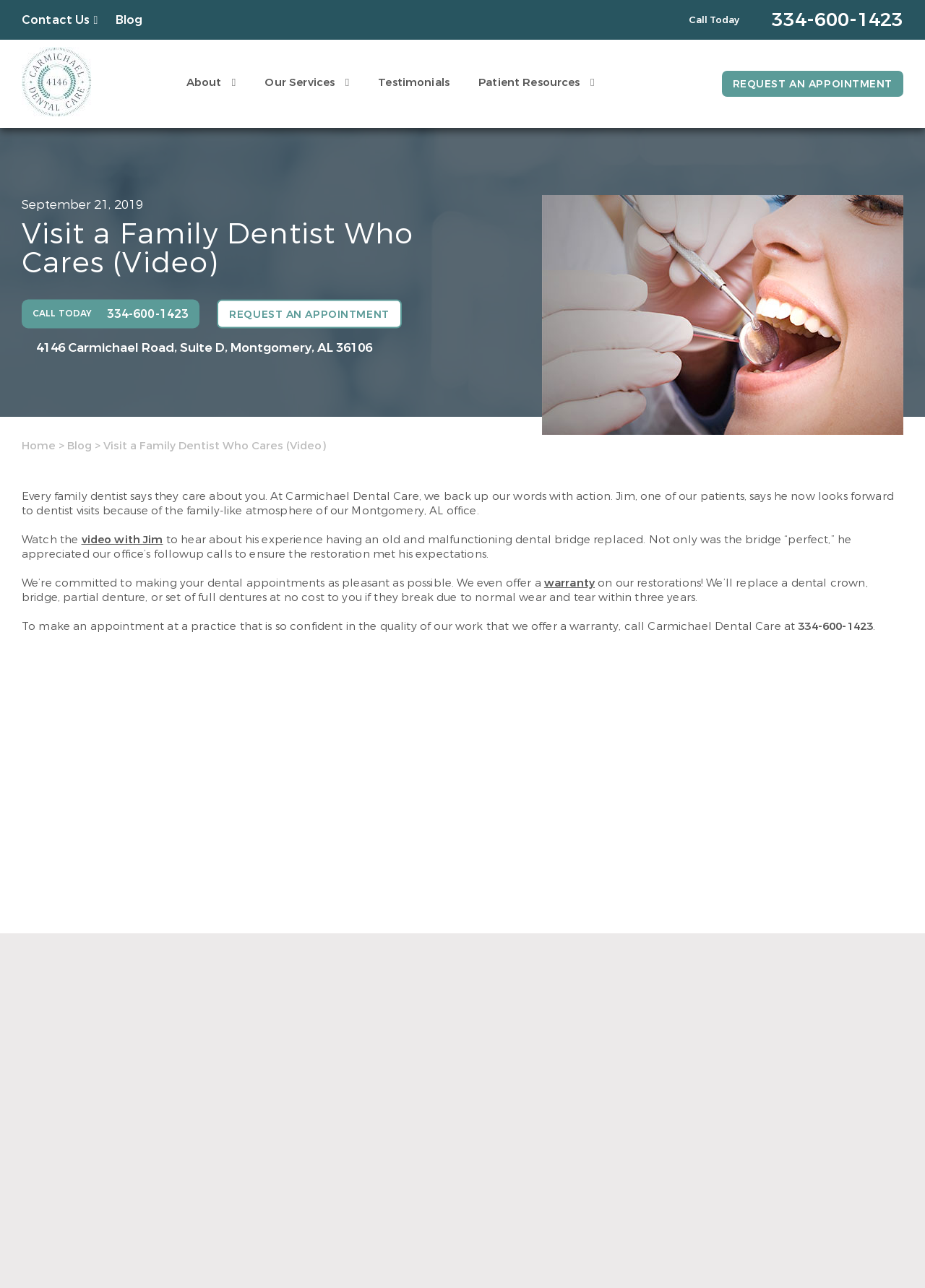Present a detailed account of what is displayed on the webpage.

This webpage is about Carmichael Dental Care, a family dentist in Montgomery, AL. At the top, there is a navigation menu with links to "Contact Us", "Blog", and "Call Today" with a phone number. Below the navigation menu, there is a logo of Carmichael Dental Care with a link to the homepage.

The main content of the webpage is divided into sections. The first section has a heading "Visit a Family Dentist Who Cares (Video)" and a video thumbnail with a link to watch the video. Below the video, there is a brief introduction to the dental care, stating that they back up their words with action and provide a family-like atmosphere.

The next section has a testimonial from a patient, Jim, who shares his experience of having an old and malfunctioning dental bridge replaced. There is a link to watch a video with Jim to hear more about his experience.

Following the testimonial, there is a section highlighting the dental care's commitment to making dental appointments pleasant, offering a warranty on their restorations. The warranty is explained in detail, stating that they will replace dental crowns, bridges, partial dentures, or full dentures at no cost if they break due to normal wear and tear within three years.

To the right of the warranty section, there is a call-to-action to make an appointment, with a phone number and a link to request an appointment. Below this section, there is an iframe, likely containing a video or an interactive element.

At the bottom of the webpage, there is a section titled "THE LATEST FROM THE BLOG" with a link to the blog. There are also links to "Home", "Blog", and "About" at the bottom left corner of the webpage.